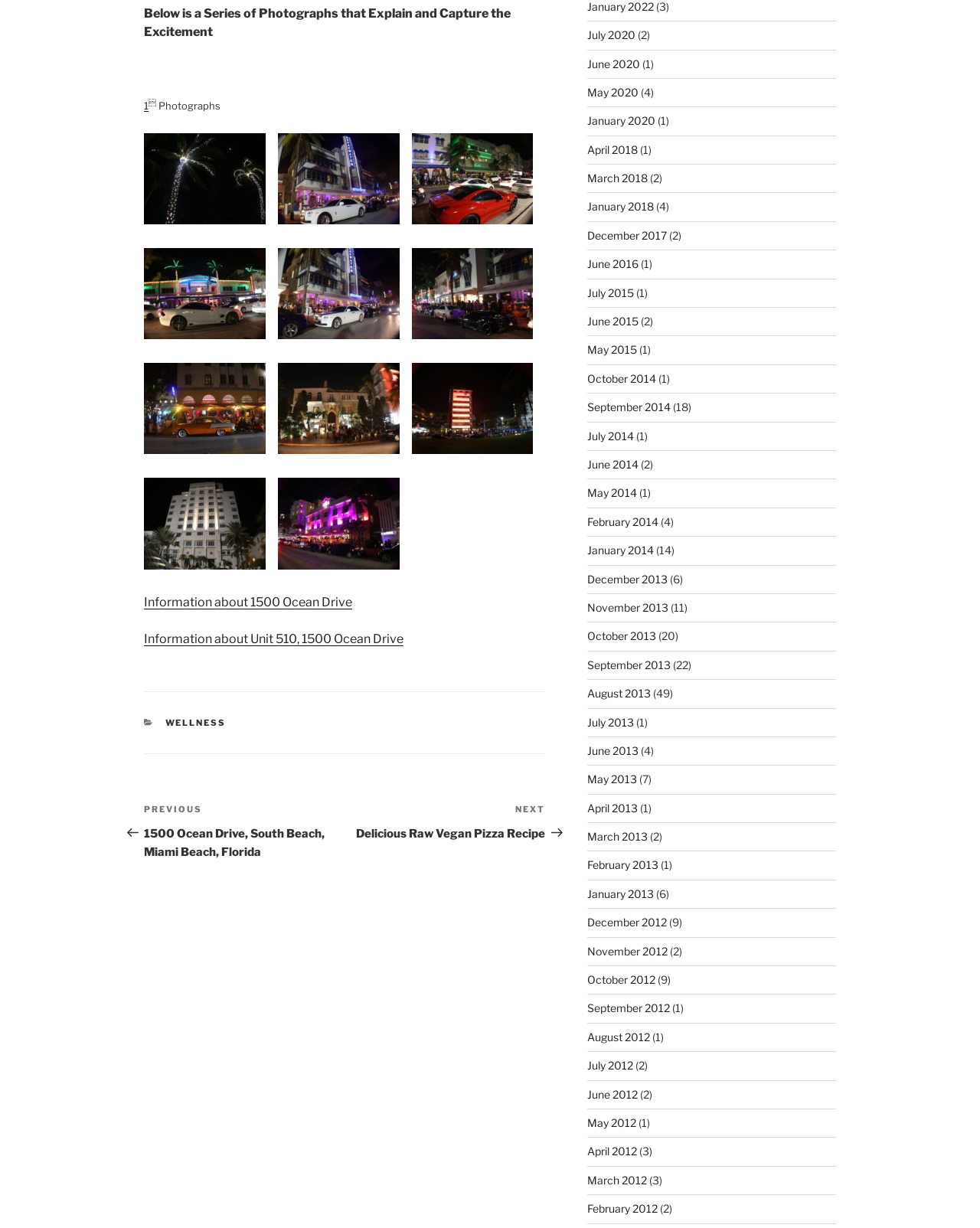Determine the bounding box for the described UI element: "Information about 1500 Ocean Drive".

[0.147, 0.484, 0.359, 0.496]